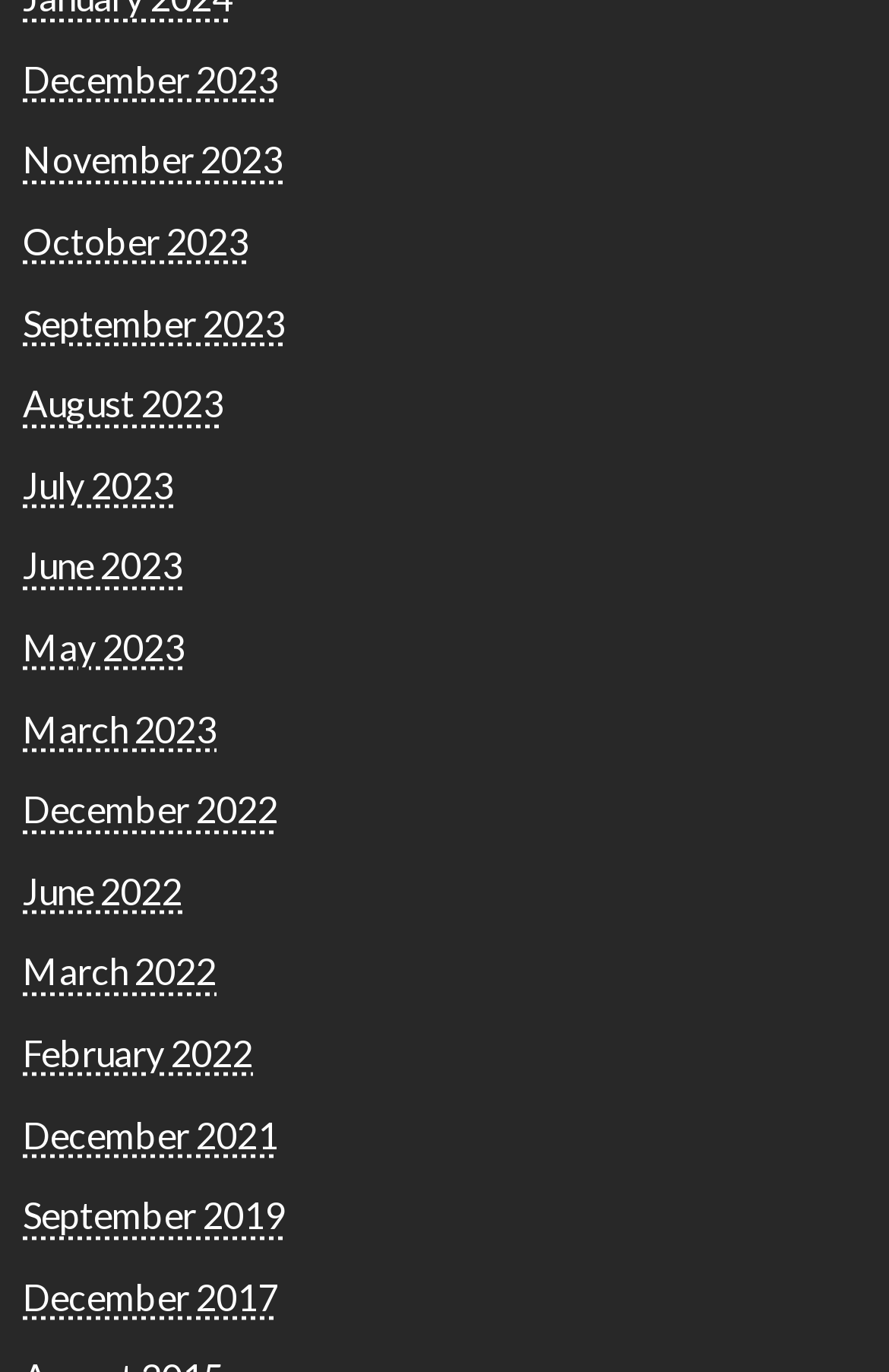Can you find the bounding box coordinates for the element that needs to be clicked to execute this instruction: "View December 2022"? The coordinates should be given as four float numbers between 0 and 1, i.e., [left, top, right, bottom].

[0.026, 0.574, 0.313, 0.605]